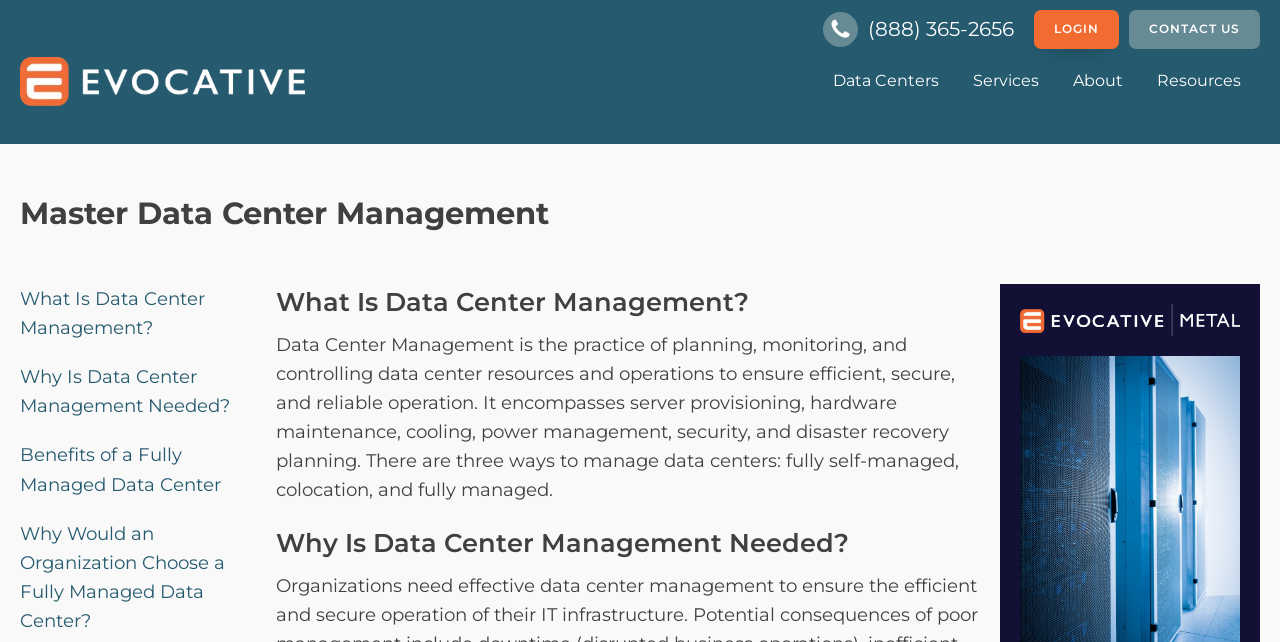Please determine the primary heading and provide its text.

Master Data Center Management